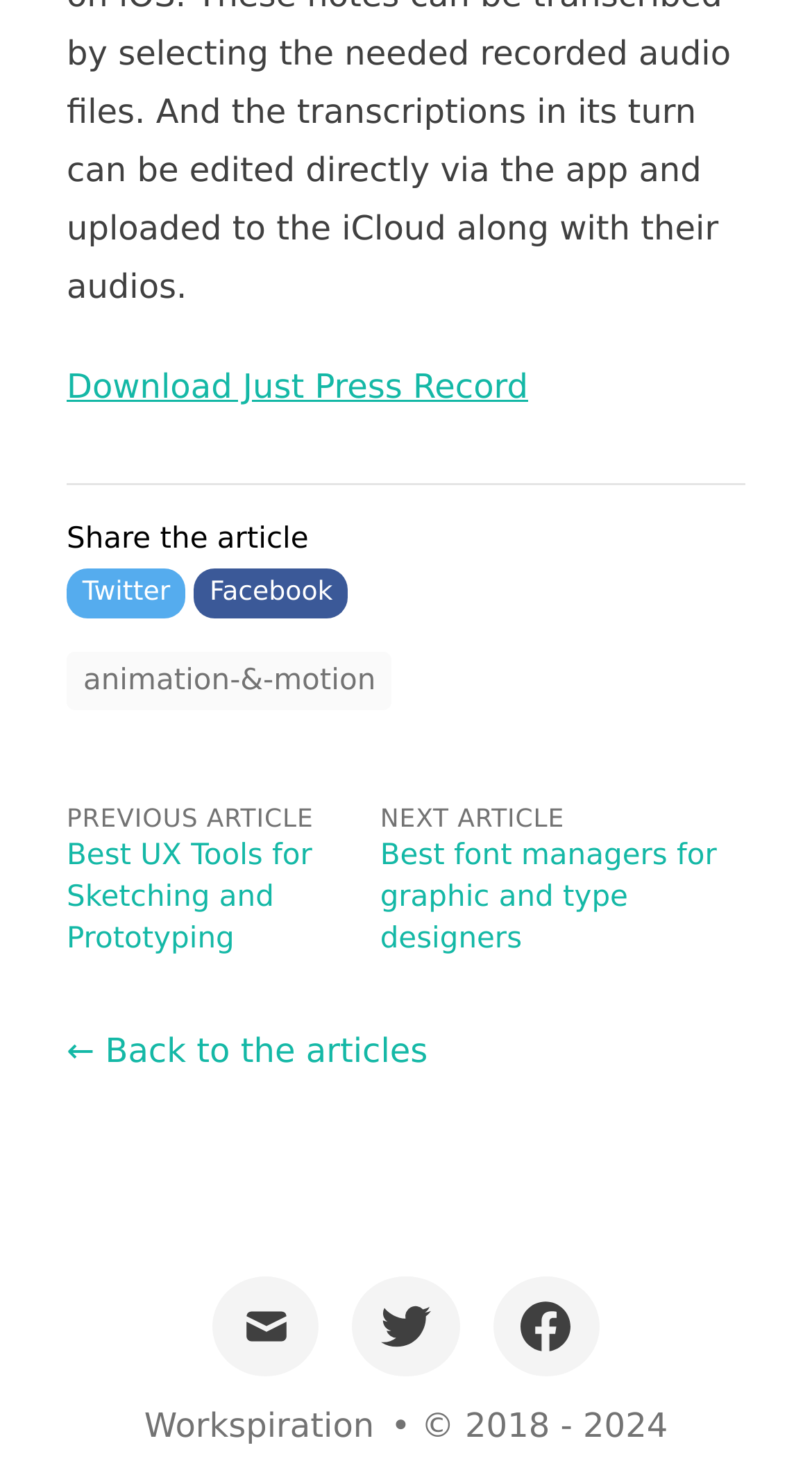Determine the bounding box coordinates for the element that should be clicked to follow this instruction: "Share the article on Twitter". The coordinates should be given as four float numbers between 0 and 1, in the format [left, top, right, bottom].

[0.082, 0.387, 0.229, 0.421]